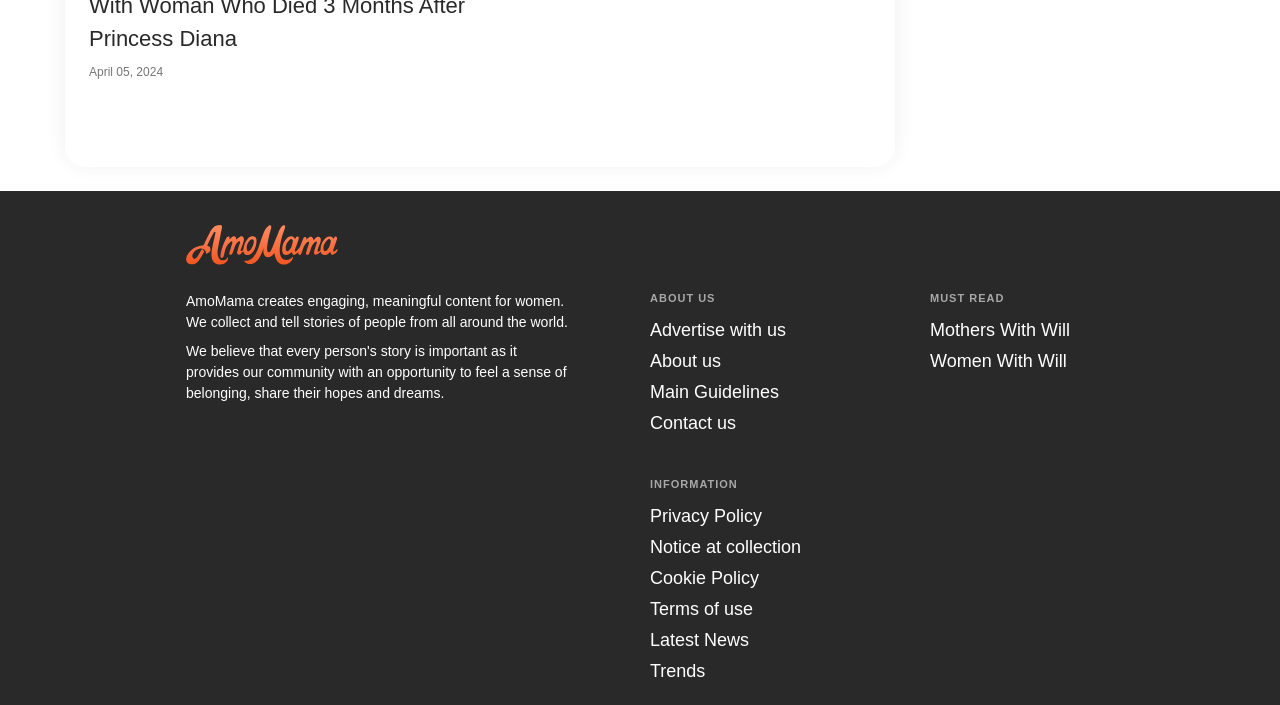What is the name of the website?
Use the information from the image to give a detailed answer to the question.

The name of the website is 'AmoMama', which can be found in the StaticText element with bounding box coordinates [0.145, 0.415, 0.198, 0.438].